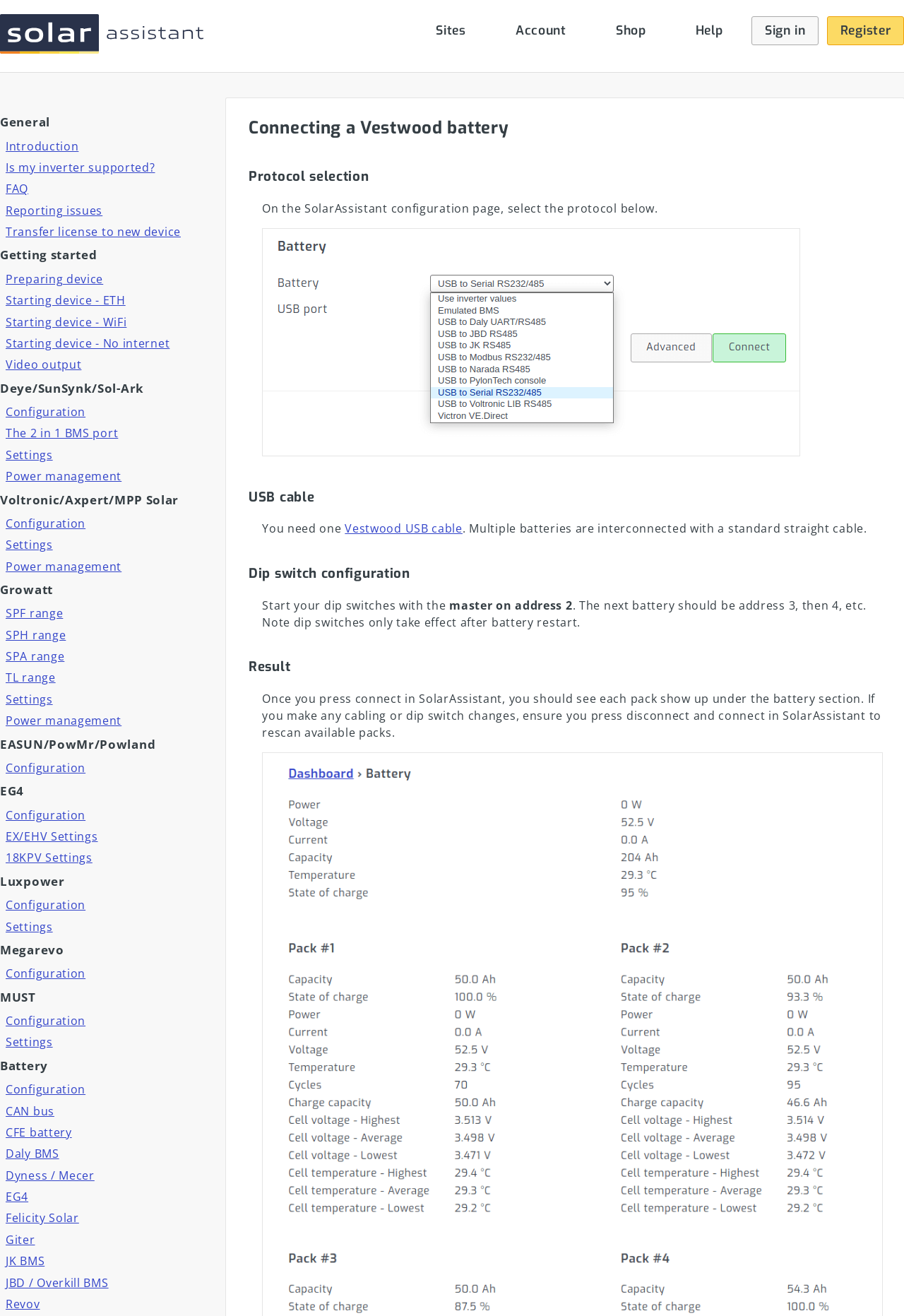Locate the UI element described by SPH range and provide its bounding box coordinates. Use the format (top-left x, top-left y, bottom-right x, bottom-right y) with all values as floating point numbers between 0 and 1.

[0.0, 0.474, 0.25, 0.491]